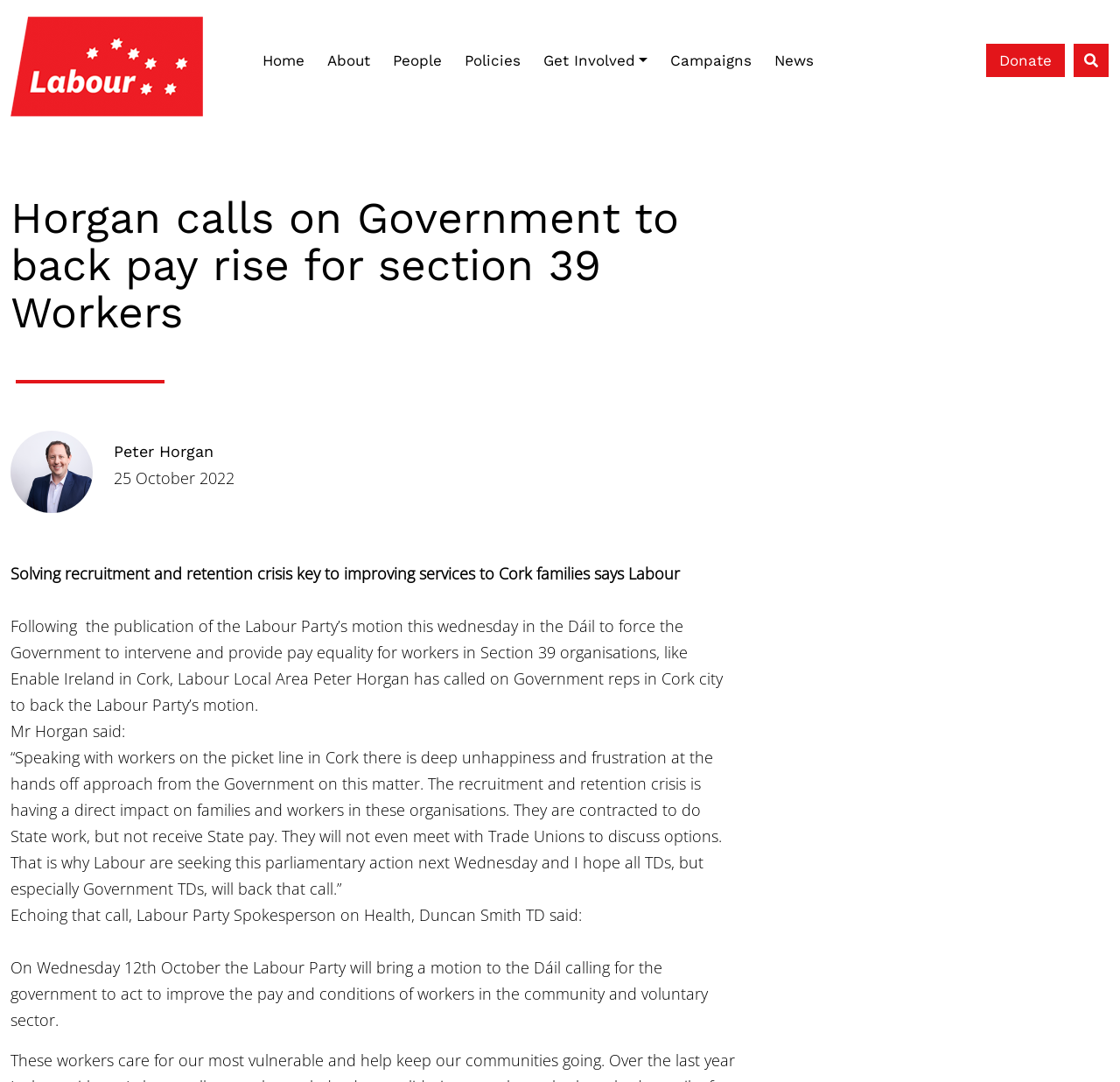Locate the bounding box coordinates of the element to click to perform the following action: 'Read more about Campaigns'. The coordinates should be given as four float values between 0 and 1, in the form of [left, top, right, bottom].

[0.588, 0.04, 0.681, 0.072]